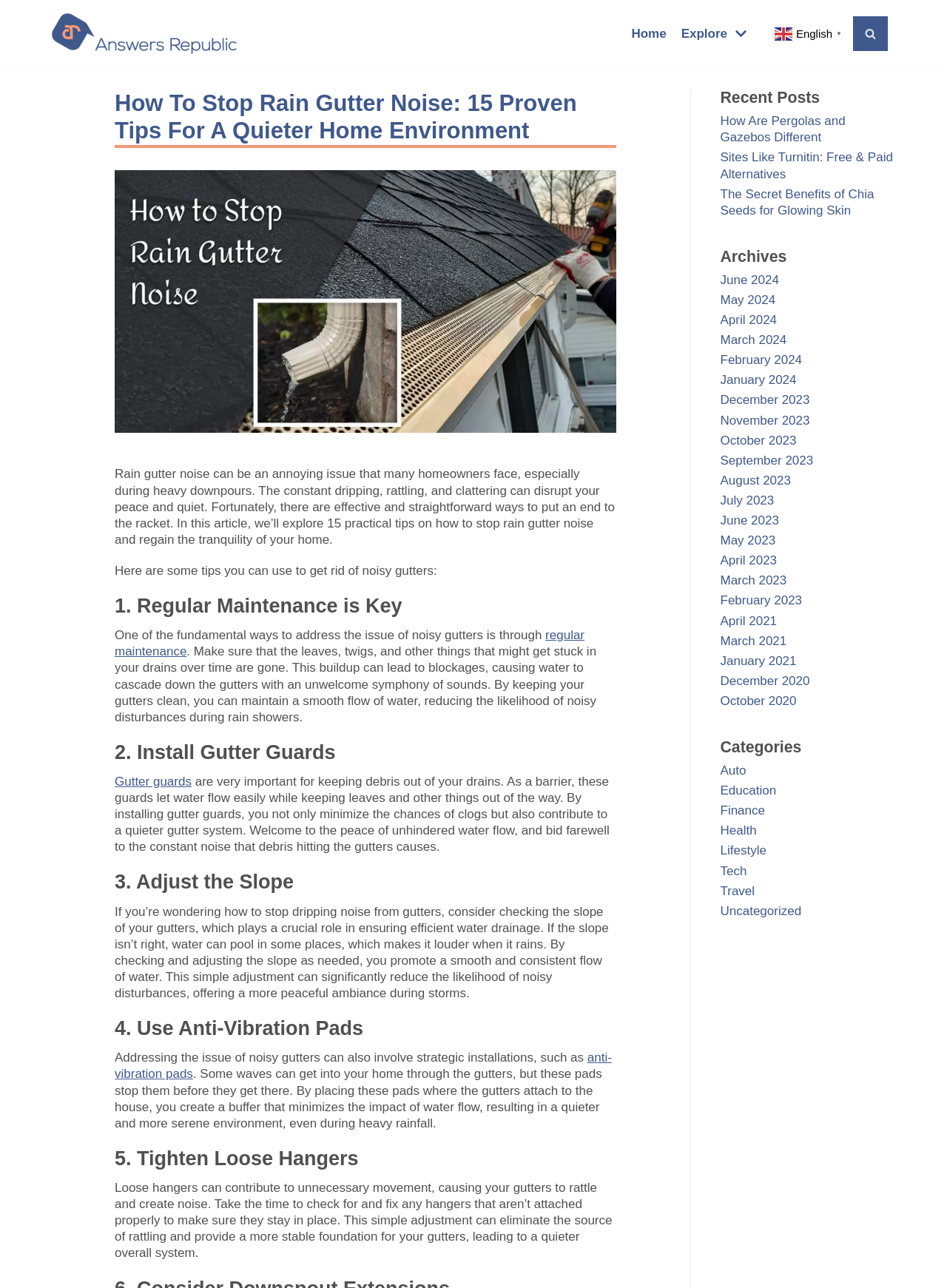Identify the coordinates of the bounding box for the element that must be clicked to accomplish the instruction: "View the 'Recent Posts'".

[0.761, 0.069, 0.866, 0.083]